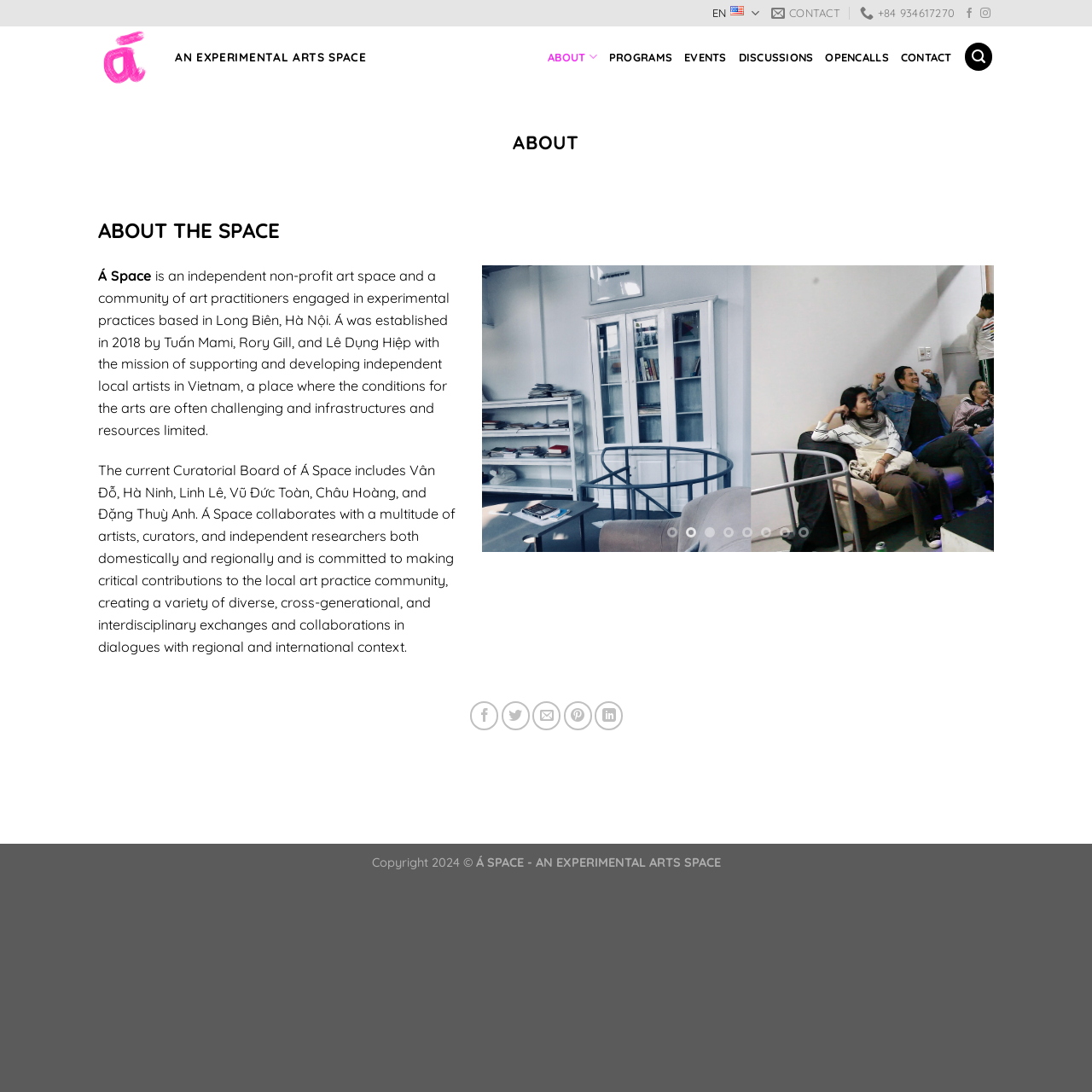What is the mission of Á Space?
Use the screenshot to answer the question with a single word or phrase.

Supporting local artists